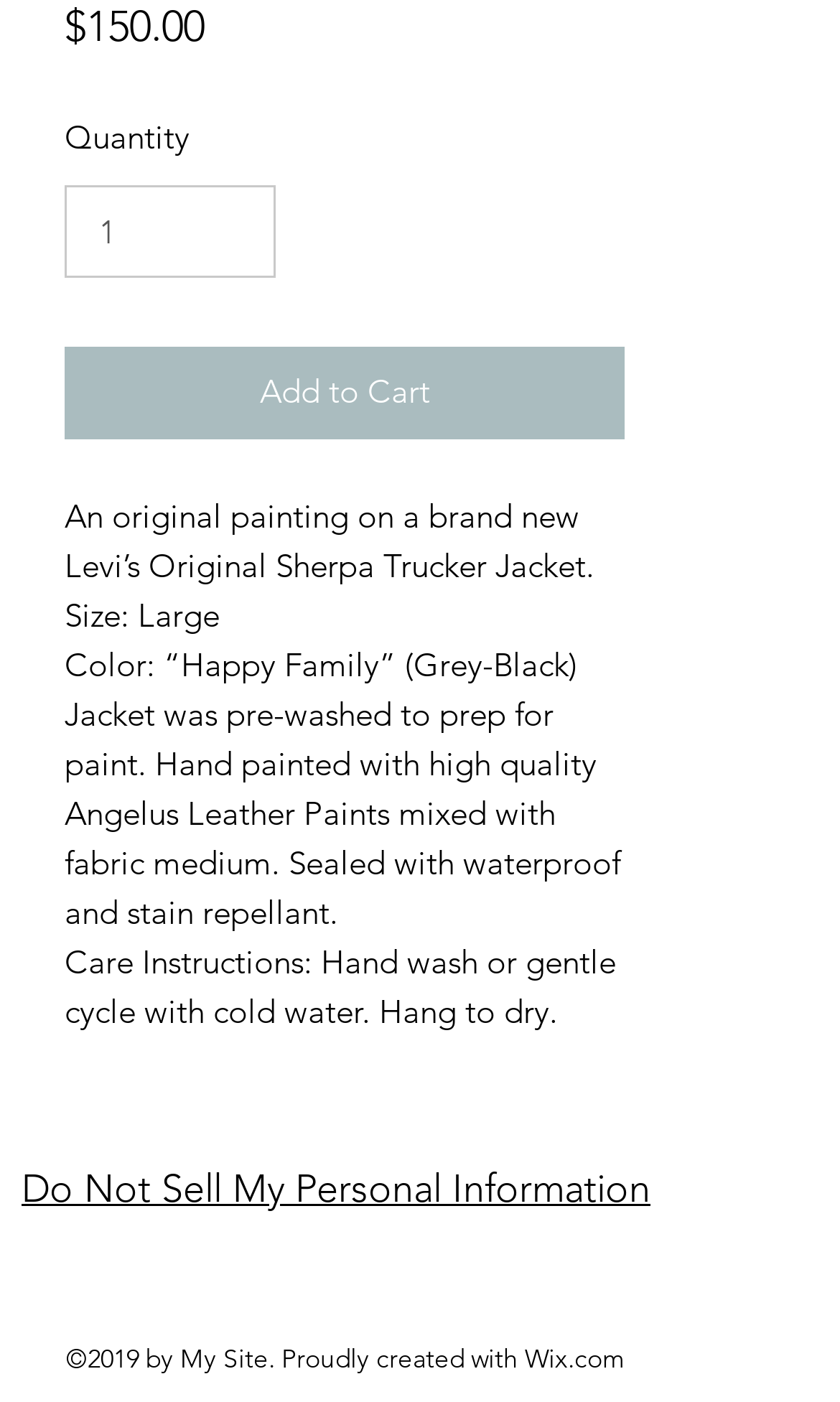What is the copyright information of the website?
Look at the image and answer with only one word or phrase.

2019 by My Site